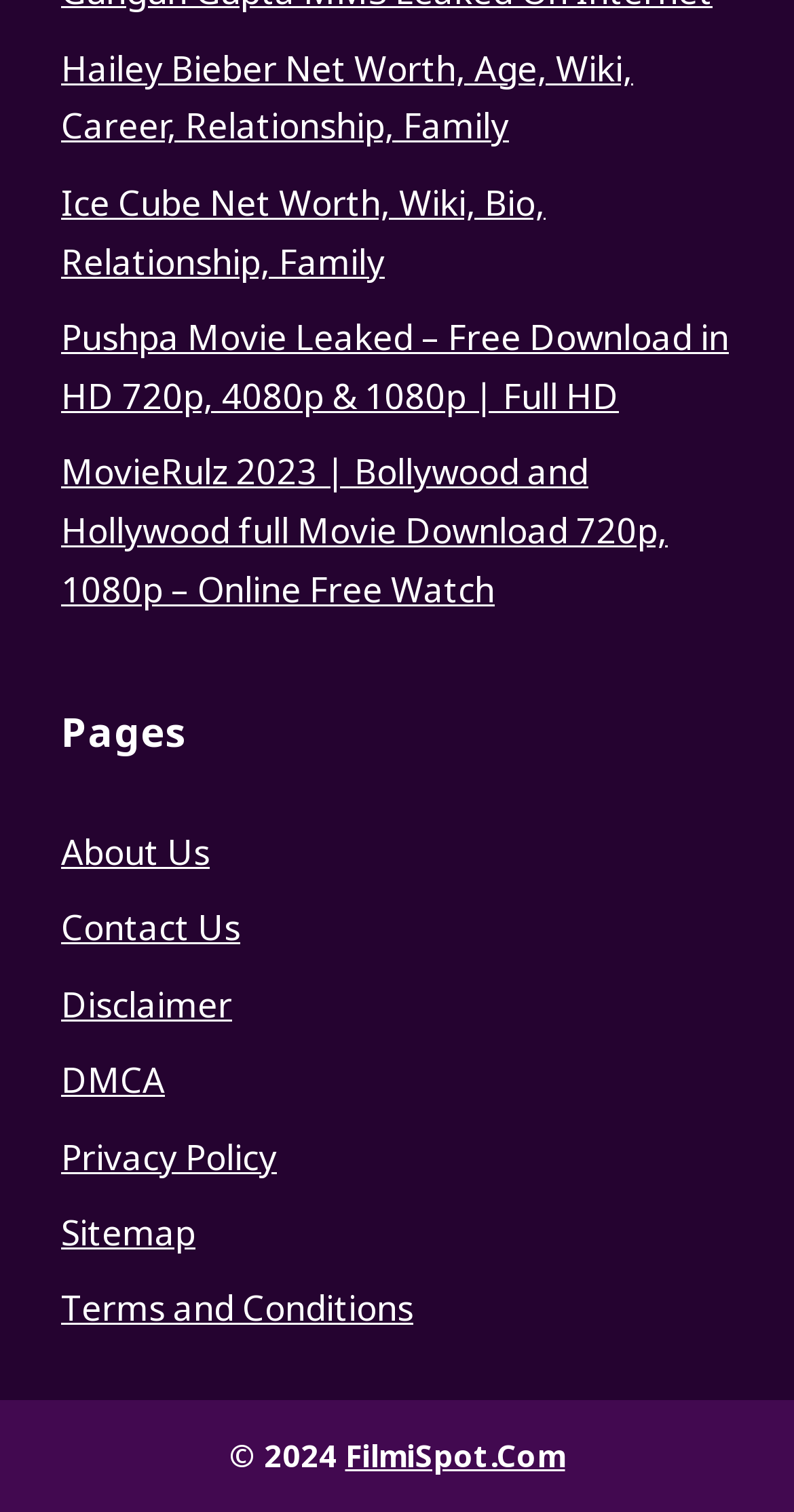Using the description: "FilmiSpot.Com", determine the UI element's bounding box coordinates. Ensure the coordinates are in the format of four float numbers between 0 and 1, i.e., [left, top, right, bottom].

[0.435, 0.949, 0.712, 0.976]